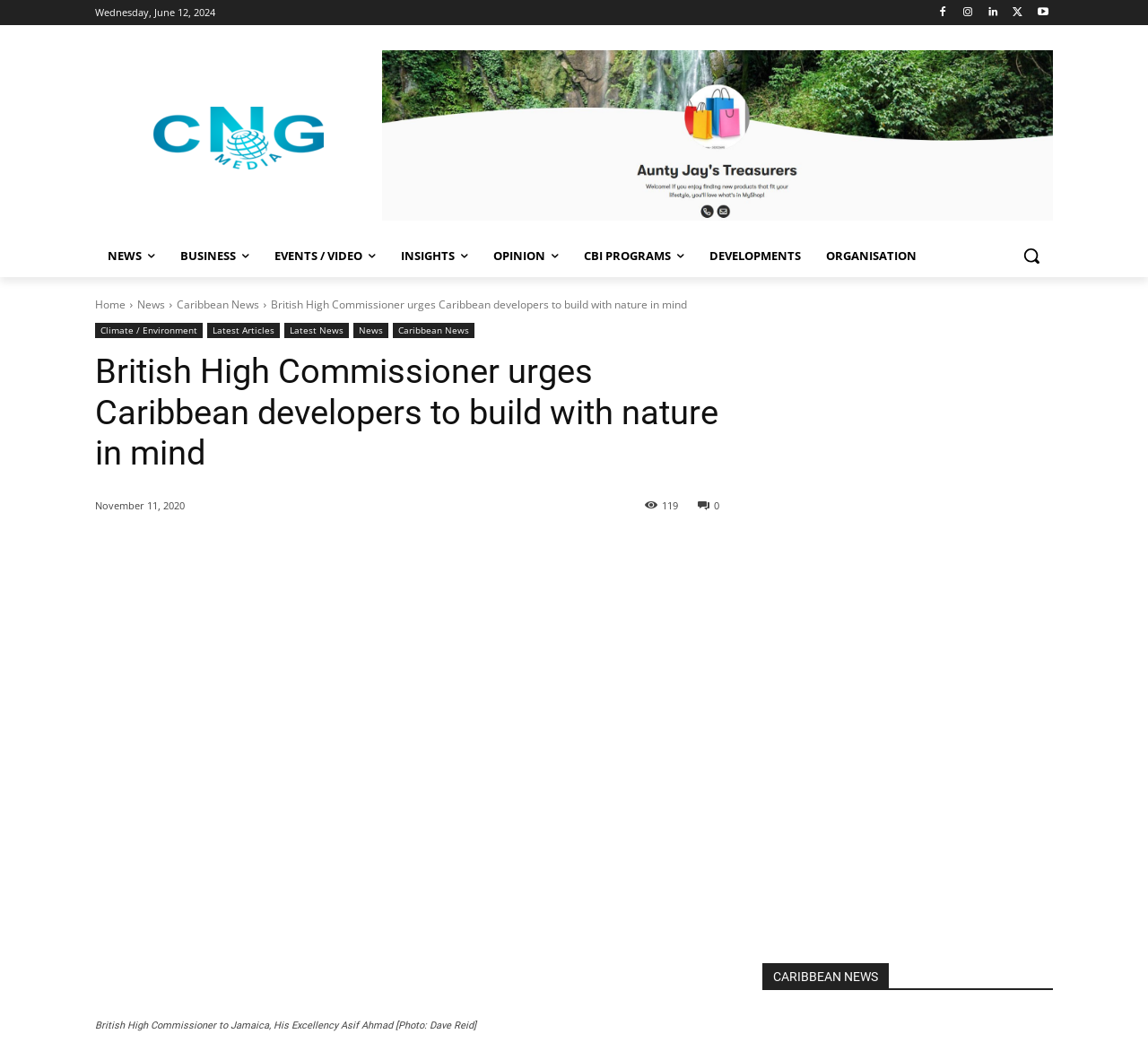Explain in detail what you observe on this webpage.

This webpage is about Caribbean news, specifically an article titled "British High Commissioner urges Caribbean developers to build with nature in mind". At the top left, there is a logo and a navigation menu with links to "NEWS", "BUSINESS", "EVENTS / VIDEO", "INSIGHTS", "OPINION", "CBI PROGRAMS", "DEVELOPMENTS", and "ORGANISATION". Below the navigation menu, there is a search button on the right side.

The main article is divided into sections. The title of the article is displayed prominently, followed by a time stamp "November 11, 2020" and a share button with 119 shares. The article content is not explicitly stated, but it appears to be about the British High Commissioner's urging to Caribbean developers to build with nature in mind.

On the right side of the article, there are three advertisements or sponsored content with images. Below the article, there are social media links to share the article. The webpage also has a figure with a caption, showing a photo of the British High Commissioner to Jamaica, His Excellency Asif Ahmad.

At the bottom of the webpage, there is a heading "CARIBBEAN NEWS" and more sponsored content or advertisements with images. Overall, the webpage has a clean layout with clear headings and concise text, making it easy to navigate and read.